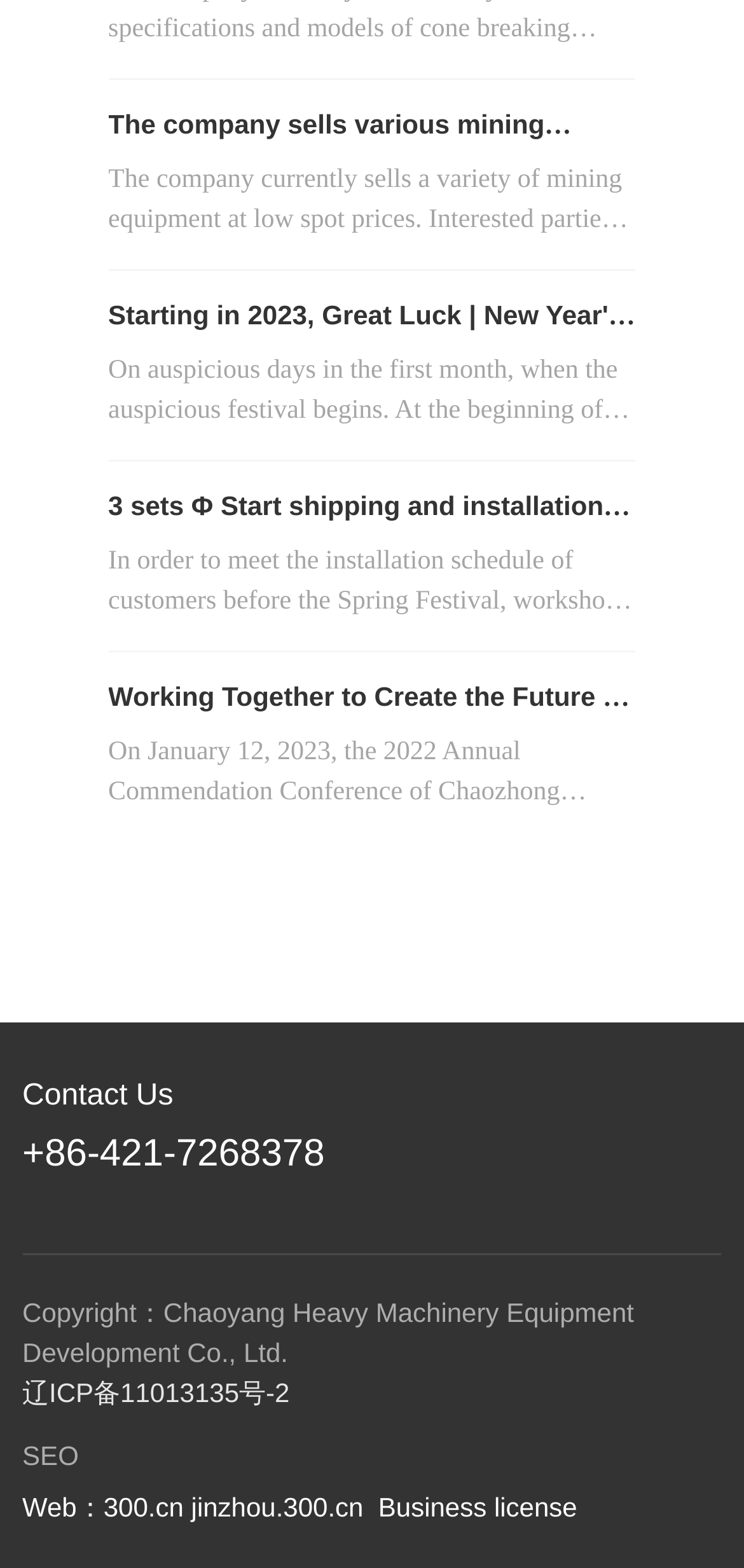Give the bounding box coordinates for this UI element: "Business license". The coordinates should be four float numbers between 0 and 1, arranged as [left, top, right, bottom].

[0.508, 0.951, 0.776, 0.971]